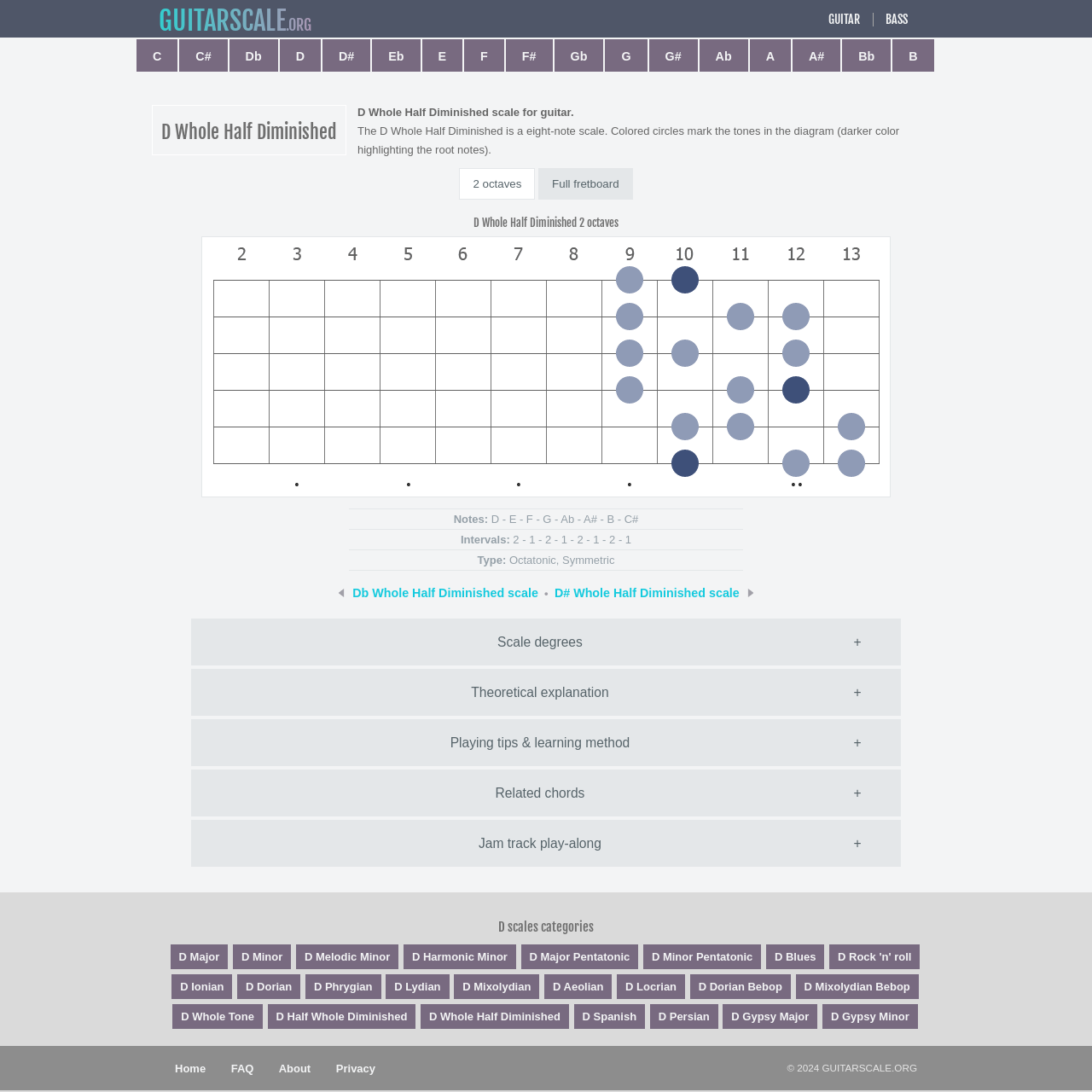Identify the bounding box of the UI component described as: "D# Whole Half Diminished scale".

[0.508, 0.537, 0.677, 0.549]